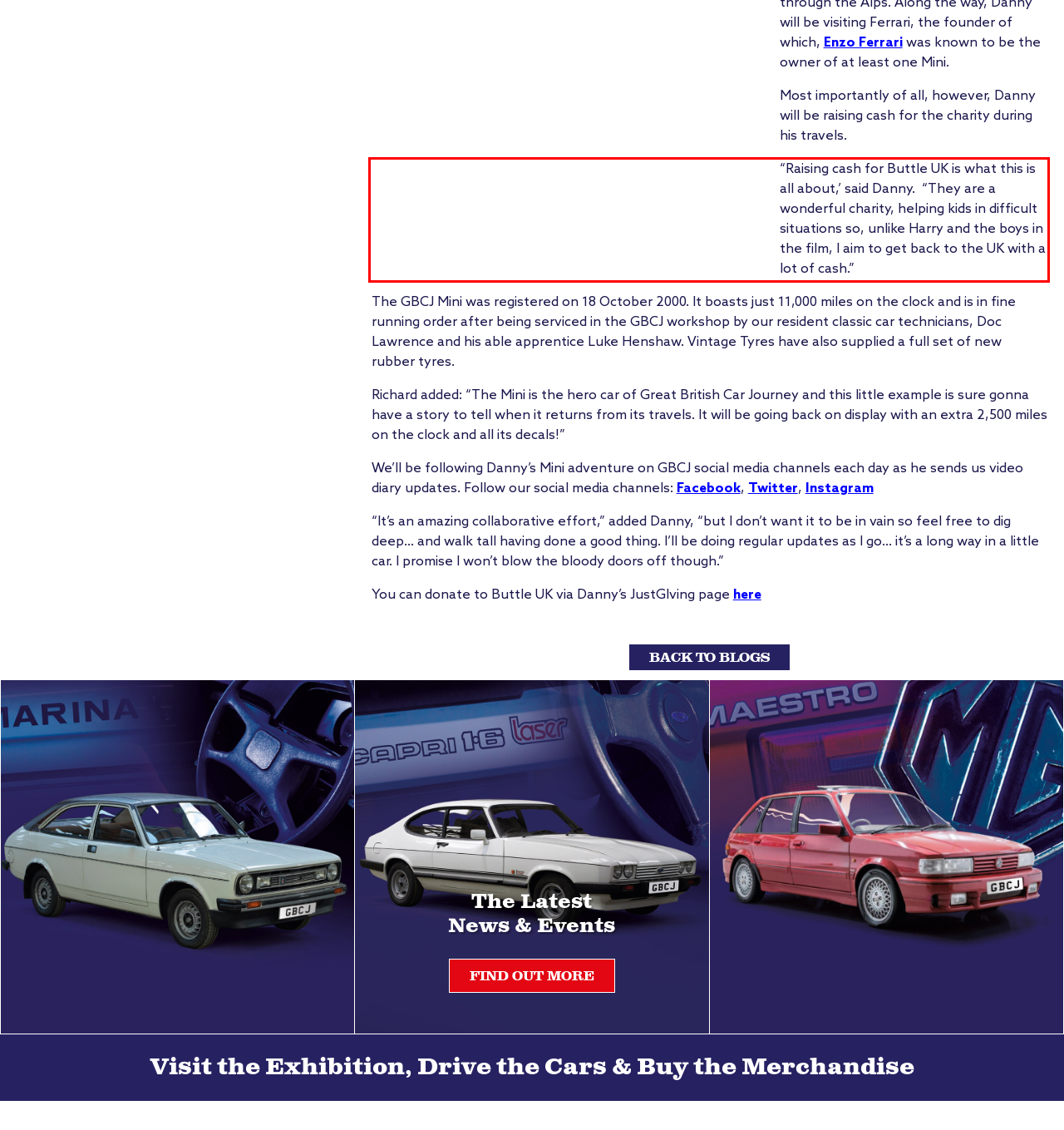Please perform OCR on the text within the red rectangle in the webpage screenshot and return the text content.

“Raising cash for Buttle UK is what this is all about,’ said Danny. “They are a wonderful charity, helping kids in difficult situations so, unlike Harry and the boys in the film, I aim to get back to the UK with a lot of cash.”